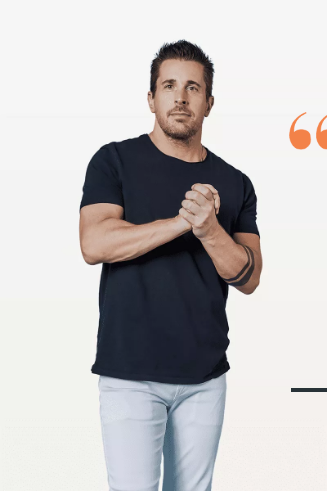What is the theme of the podcast episode?
Can you provide an in-depth and detailed response to the question?

The podcast episode is about personal growth, self-worth, and the importance of advocating for oneself in various aspects of life, which is reflected in the image and the man's confident expression.